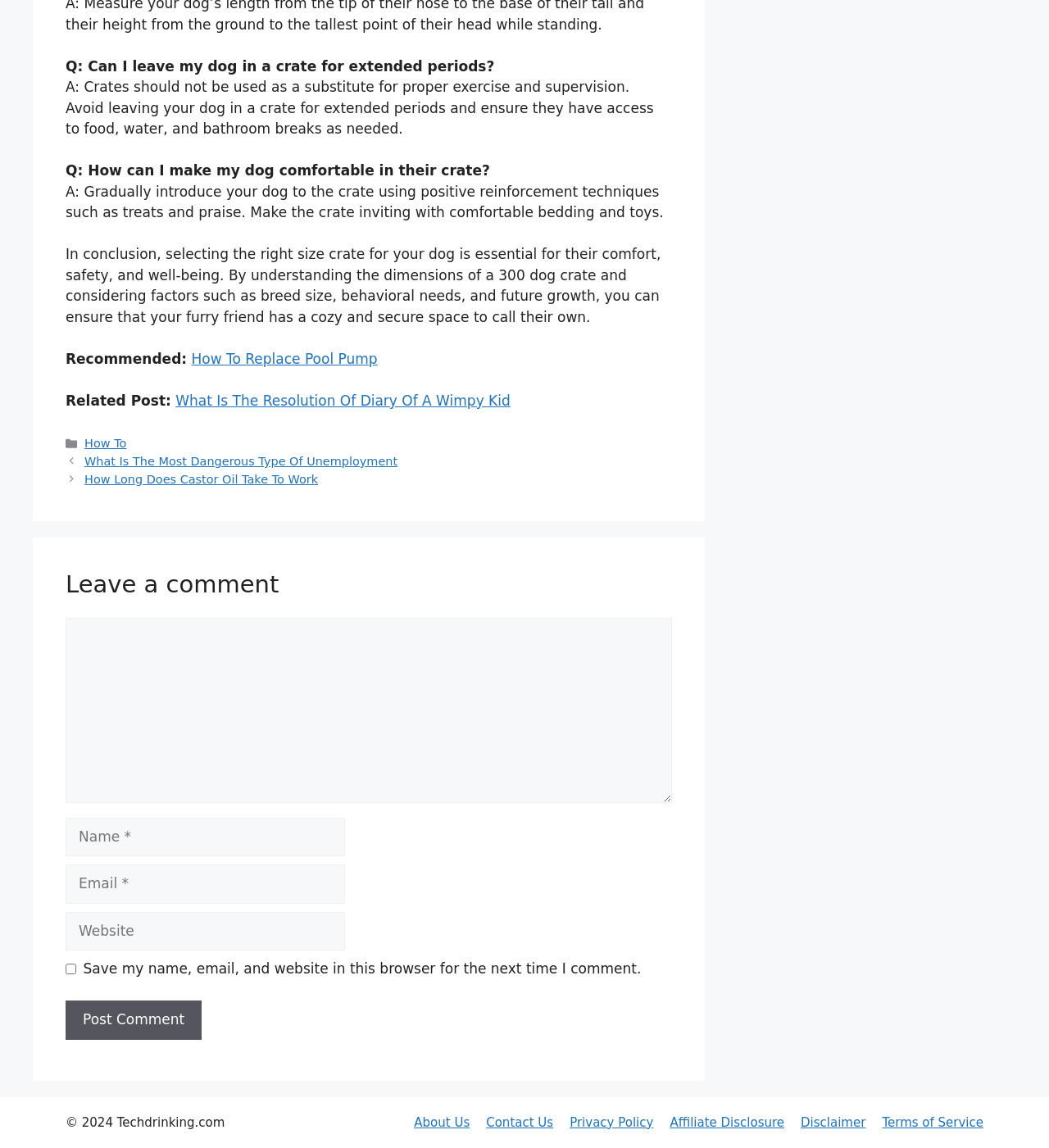What is the topic of the first question and answer?
Please give a detailed answer to the question using the information shown in the image.

The first question and answer on the webpage is about leaving a dog in a crate for extended periods, and the answer advises against it and provides guidelines for proper crate use.